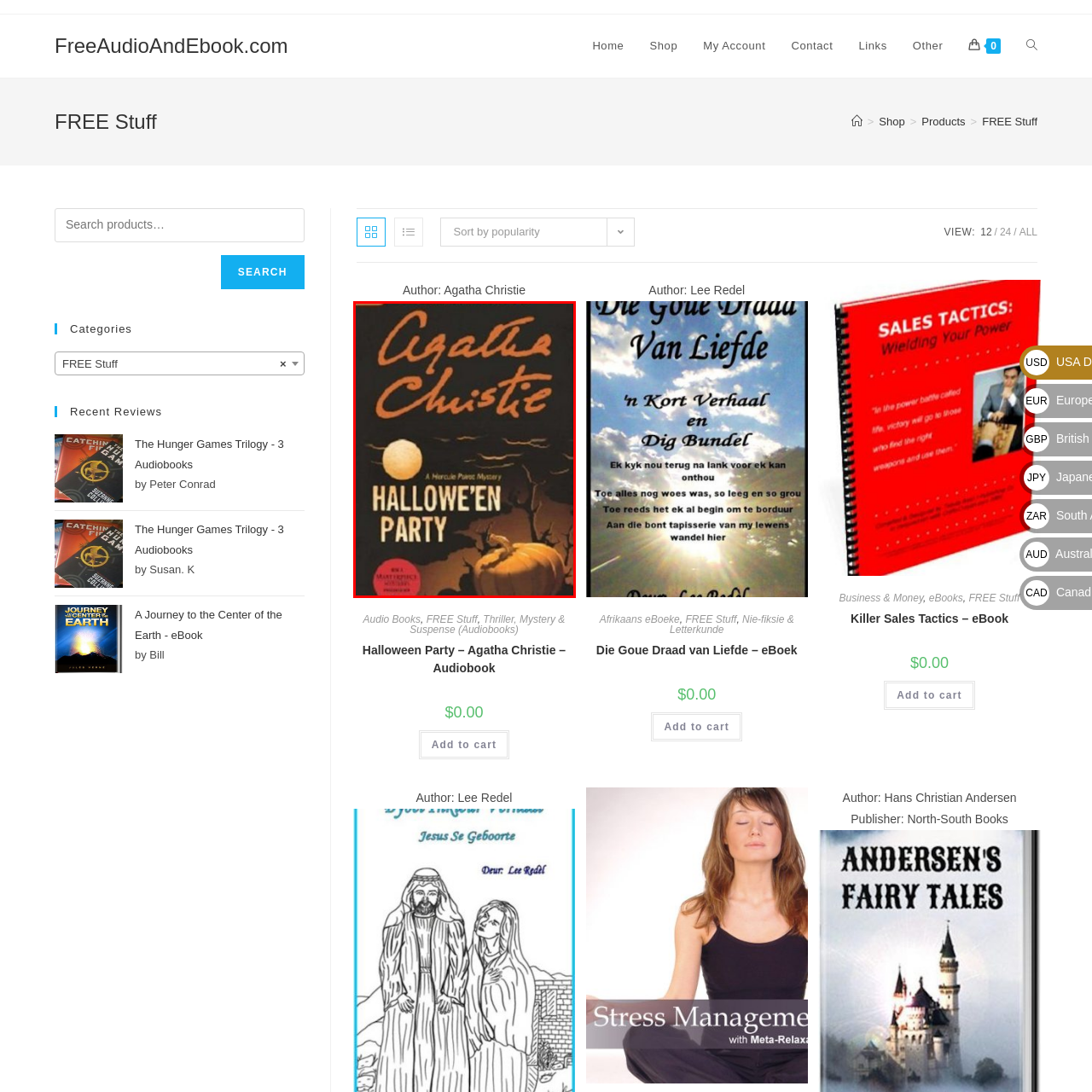What is the name of the detective involved in the mystery?
Look at the image inside the red bounding box and craft a detailed answer using the visual details you can see.

The subtitle of the book, positioned beneath the title, indicates that this book is part of the Hercule Poirot series, highlighting the iconic detective's involvement in the unfolding mystery.